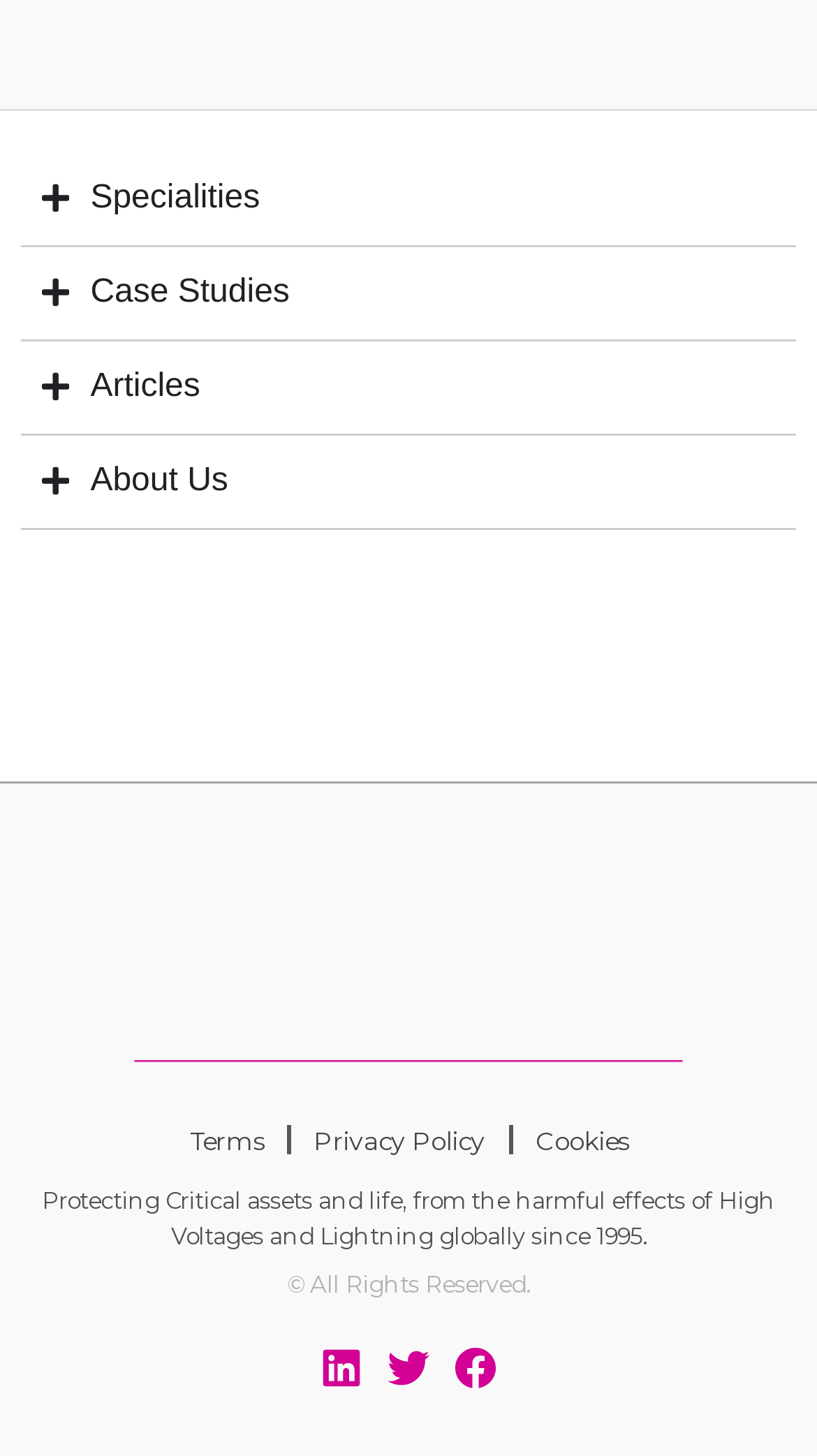What are the types of content available?
Please provide a detailed and thorough answer to the question.

The types of content available can be found in the accordion menu at the top of the page, which has four sections: Specialities, Case Studies, Articles, and About Us.